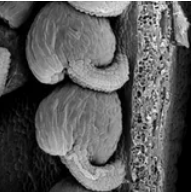Elaborate on all the elements present in the image.

The image depicts an Arabidopsis ovule observed under high magnification, showcasing intricate structures essential for reproduction in flowering plants. Notably, the focus is on the distinctive curvature and cellular arrangement of the ovule, illustrating the complexity of plant reproductive anatomy. The scientific investigation into these structures aids in understanding how ovules develop and respond to environmental cues, contributing to our broader knowledge of plant biology and developmental processes. This research is pivotal in uncovering the molecular frameworks that regulate dynamic changes in plant structures, especially in response to stresses and during crucial developmental stages.